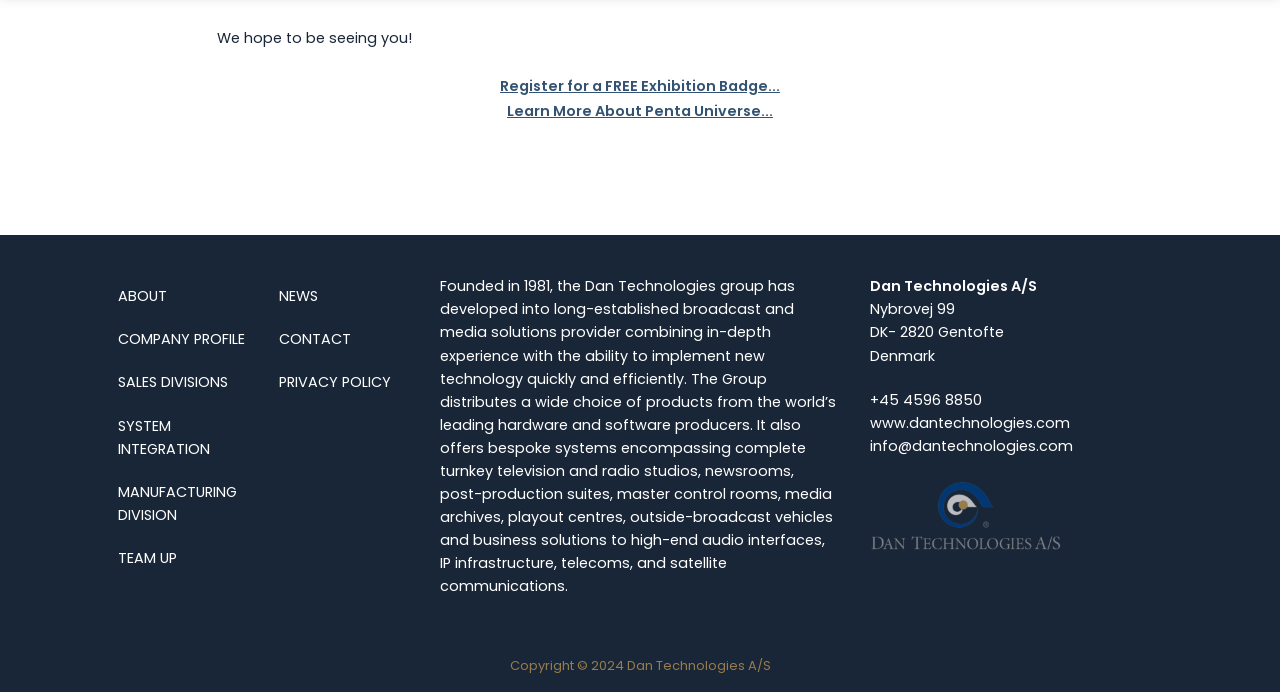Locate the bounding box of the UI element with the following description: "NEWS".

[0.218, 0.398, 0.32, 0.46]